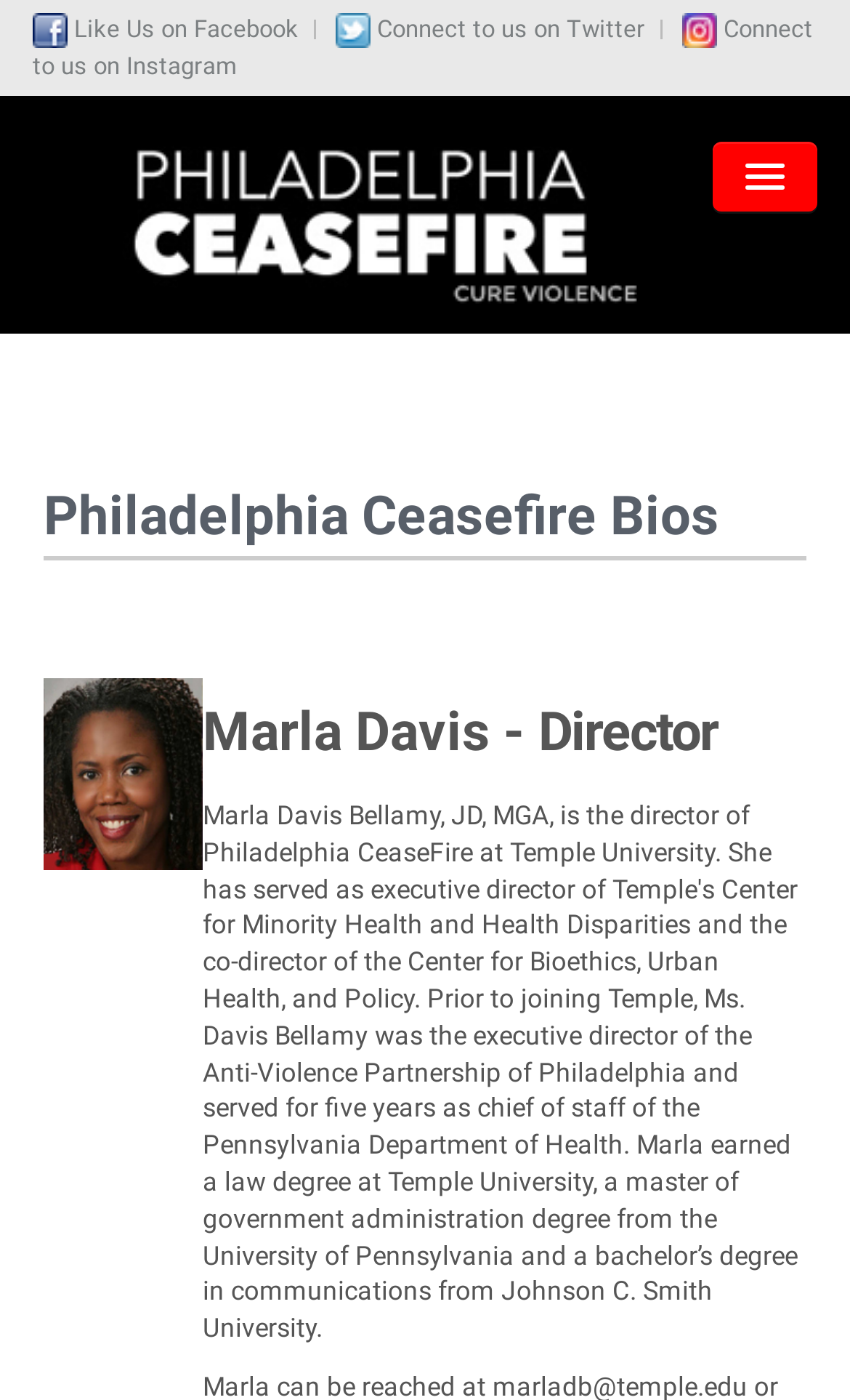Offer a detailed explanation of the webpage layout and contents.

The webpage is about Philadelphia CeaseFire, a Cure Violence initiative. At the top left, there is a logo image, and below it, there are five navigation links: "ABOUT CEASEFIRE", "THE TEAM", "WORK IN THE COMMUNITY", "CURE VIOLENCE", "PRESS & LINKS", "PARTNERS IN THE CURE", and "CONTACT CEASEFIRE". These links are aligned vertically and take up most of the left side of the page.

On the top right, there are three social media links: "Like Us on Facebook", "Connect to us on Twitter", and "Connect to us on Instagram", each accompanied by a small image. These links are positioned horizontally and are relatively small.

In the main content area, there is a section titled "Philadelphia Ceasefire Bios". Below this heading, there is a profile section for Marla Davis, the Director, which includes a photo and a heading with her name and title.

At the very bottom right of the page, there is a small text "TOP", which likely serves as a link to return to the top of the page.